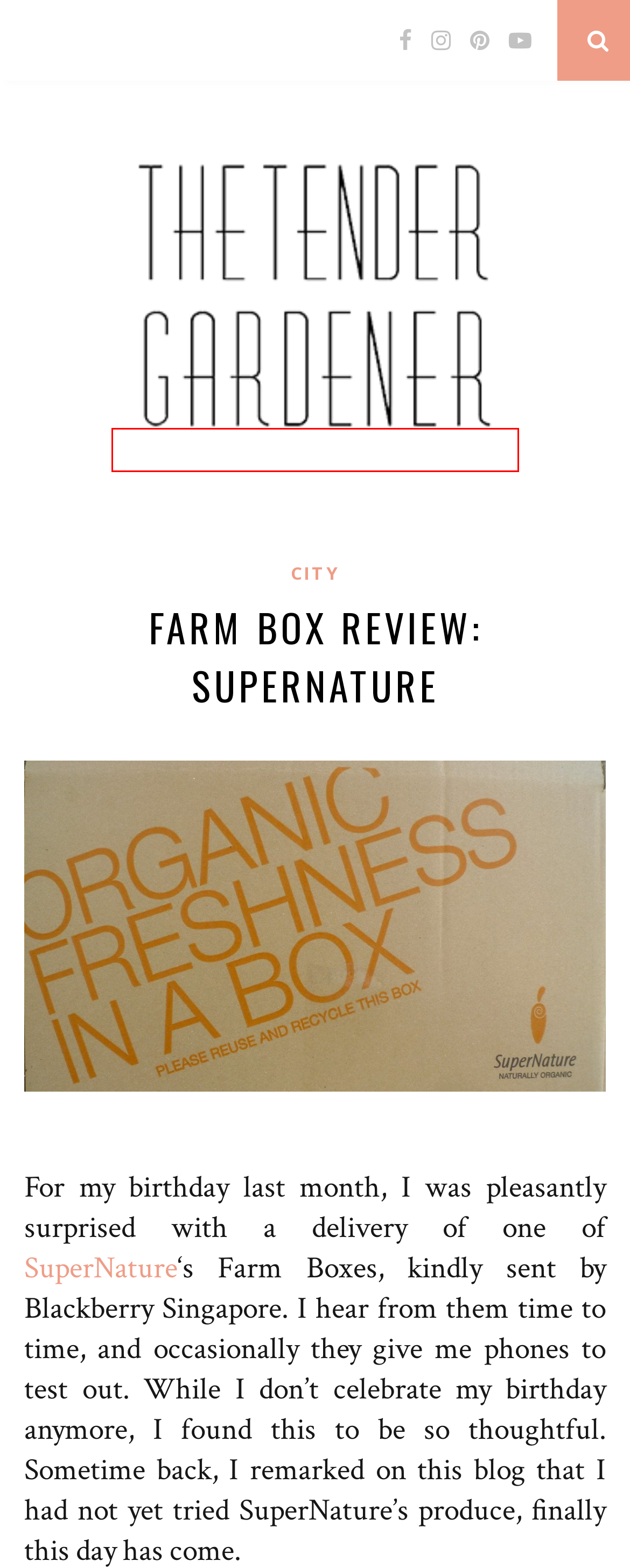You are given a screenshot of a webpage with a red rectangle bounding box around an element. Choose the best webpage description that matches the page after clicking the element in the bounding box. Here are the candidates:
A. How we planned a green wedding in Singapore - The Tender Gardener
B. The Tender Gardener - Gardening, food farming and green living in Singapore and beyond
C. fruit Archives - The Tender Gardener
D. City Archives - The Tender Gardener
E. Privacy Policy – Akismet
F. delivery Archives - The Tender Gardener
G. Supernature - purveyors of farm fresh, organic produce and gifts for healthy living.
H. Log In ‹ The Tender Gardener  — WordPress

B